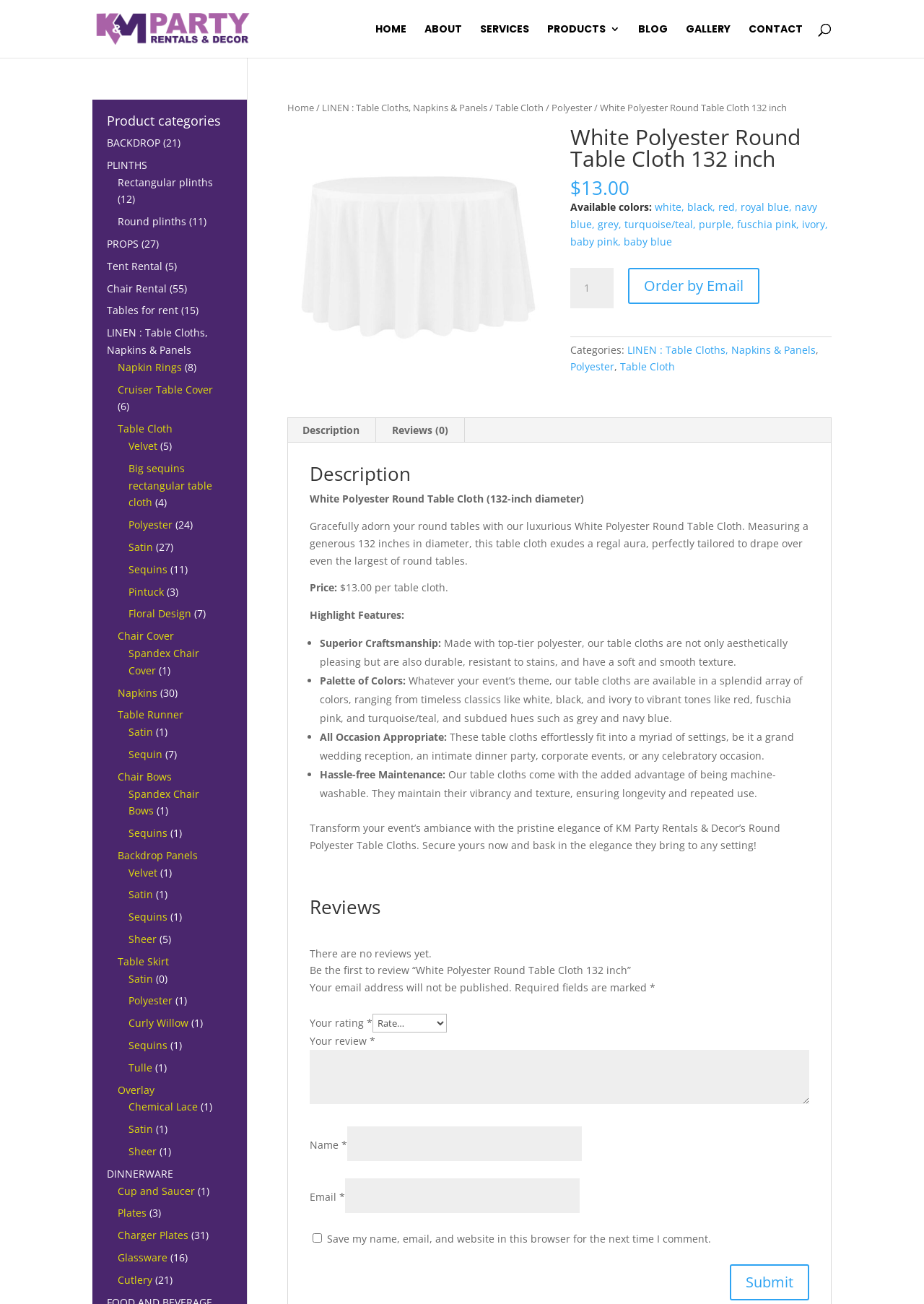Please respond in a single word or phrase: 
What are the available colors for the table cloth?

white, black, red, etc.